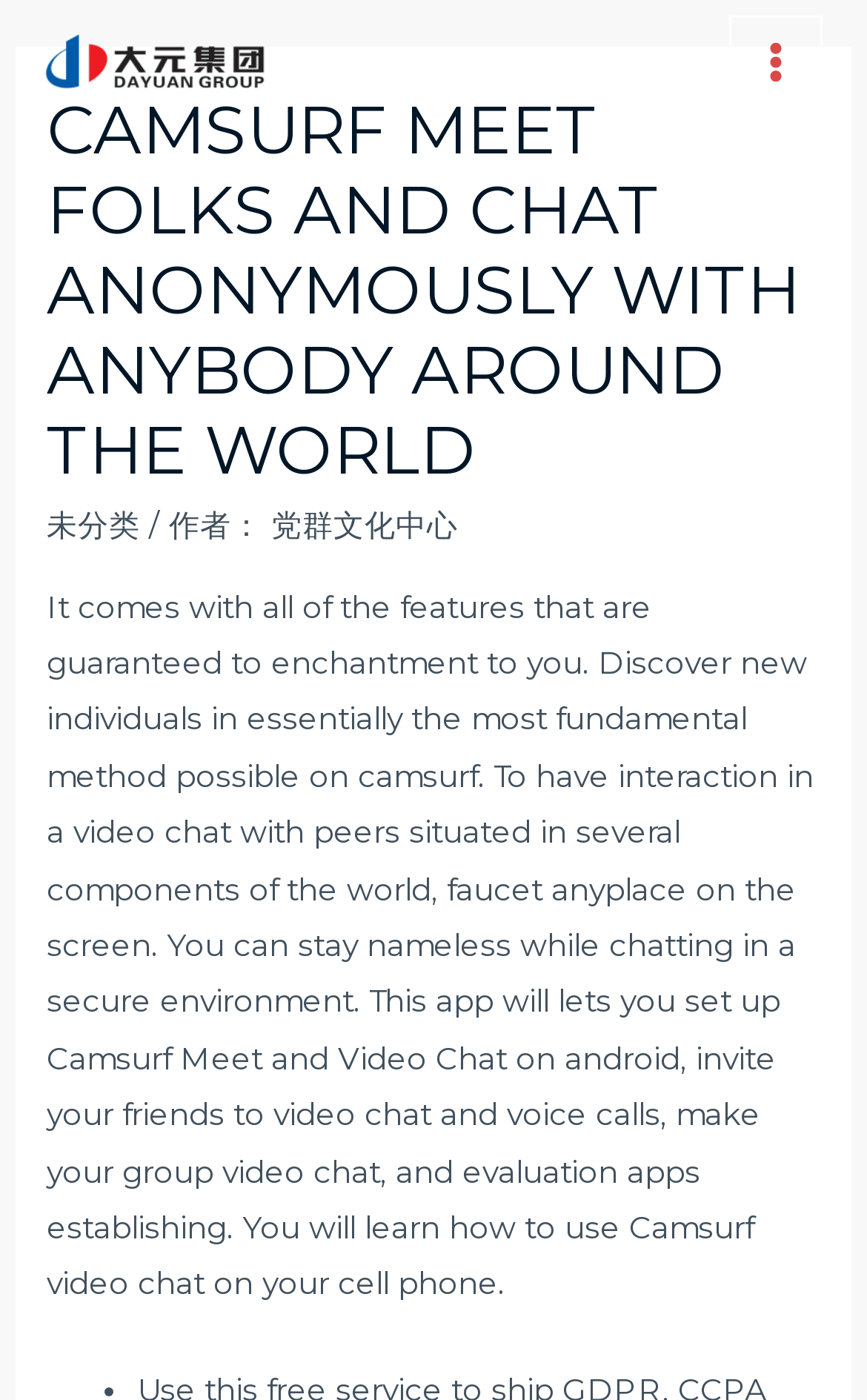Detail the various sections and features of the webpage.

The webpage is about Camsurf, a platform for meeting and chatting with people anonymously from around the world. At the top left of the page, there is a link. On the top right, there is a main menu button with an accompanying image. 

Below the main menu button, there is a header section that spans almost the entire width of the page. Within this section, there is a large heading that reads "CAMSURF MEET FOLKS AND CHAT ANONYMOUSLY WITH ANYBODY AROUND THE WORLD". To the right of the heading, there are two links, "未分类" and "党群文化中心", with a static text "作者：" in between. 

Below the header section, there is a large block of static text that describes the features and benefits of using Camsurf. The text explains how users can discover new people, engage in video chats, and stay anonymous in a secure environment. It also provides information on how to set up Camsurf on an Android device, invite friends to video chats, and make group video calls.